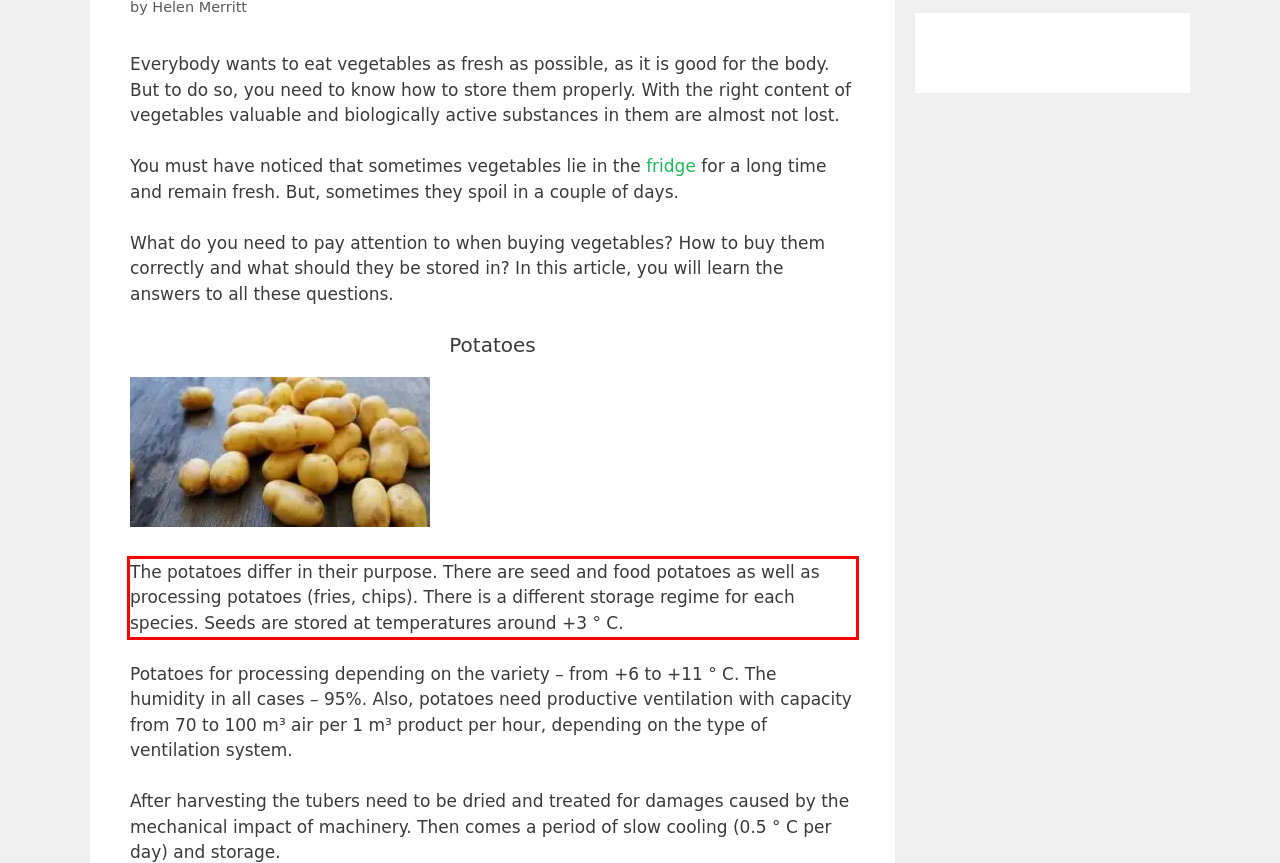In the screenshot of the webpage, find the red bounding box and perform OCR to obtain the text content restricted within this red bounding box.

The potatoes differ in their purpose. There are seed and food potatoes as well as processing potatoes (fries, chips). There is a different storage regime for each species. Seeds are stored at temperatures around +3 ° C.